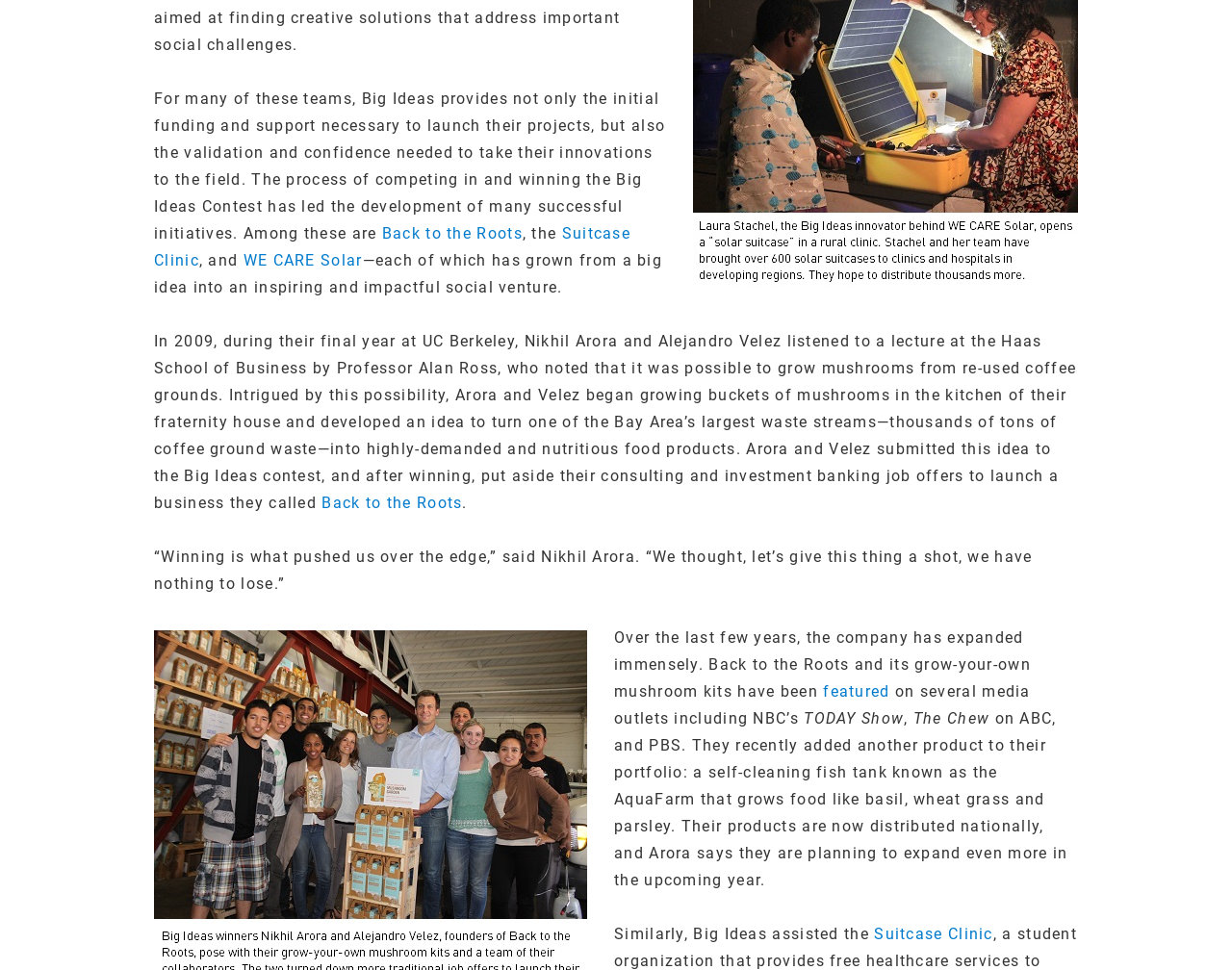Specify the bounding box coordinates (top-left x, top-left y, bottom-right x, bottom-right y) of the UI element in the screenshot that matches this description: featured

[0.668, 0.704, 0.722, 0.722]